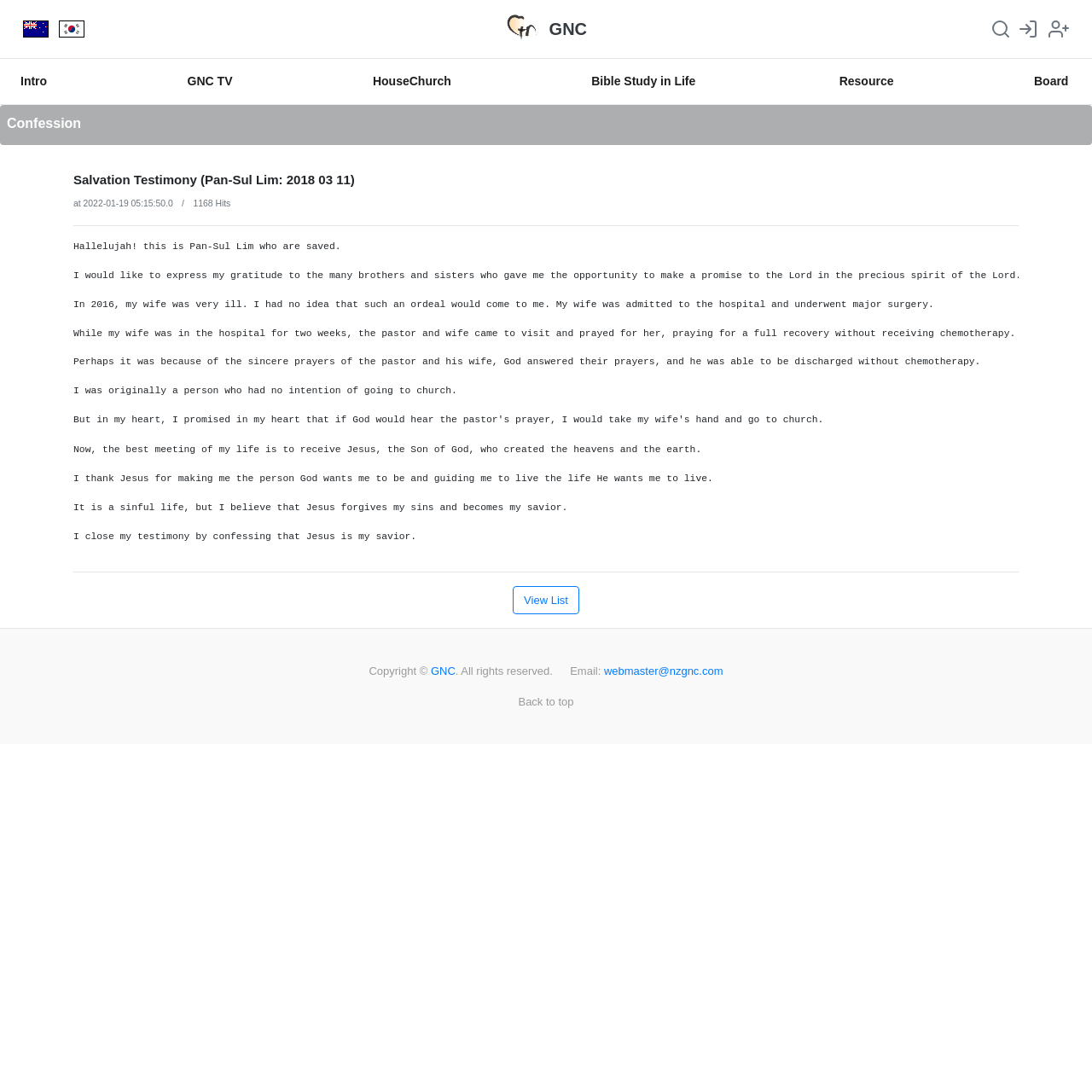Please find the bounding box coordinates of the clickable region needed to complete the following instruction: "View the list of salvation testimonies". The bounding box coordinates must consist of four float numbers between 0 and 1, i.e., [left, top, right, bottom].

[0.47, 0.537, 0.53, 0.563]